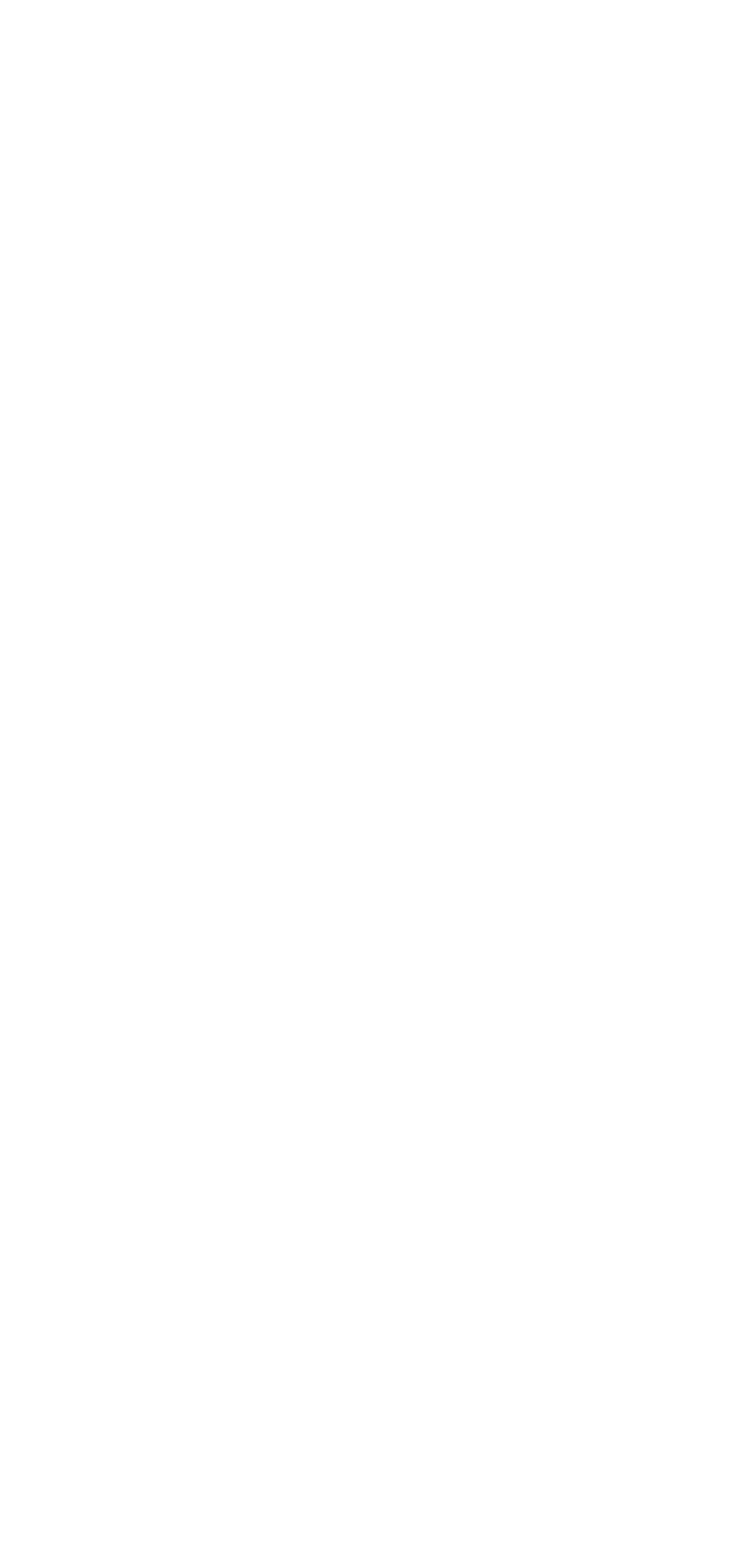Provide a brief response to the question below using a single word or phrase: 
What is the position of the 'YouTube' link?

Middle